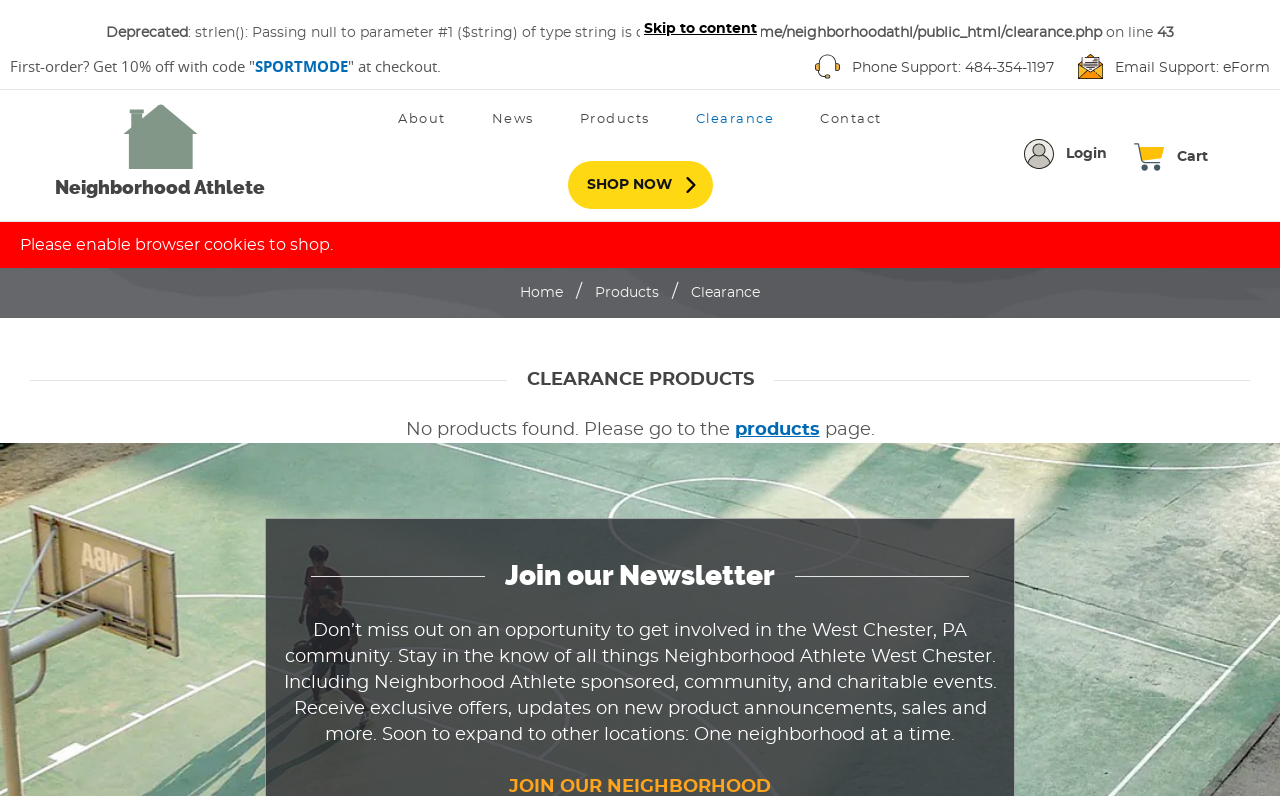Can you find the bounding box coordinates for the element that needs to be clicked to execute this instruction: "Open Contact page"? The coordinates should be given as four float numbers between 0 and 1, i.e., [left, top, right, bottom].

None